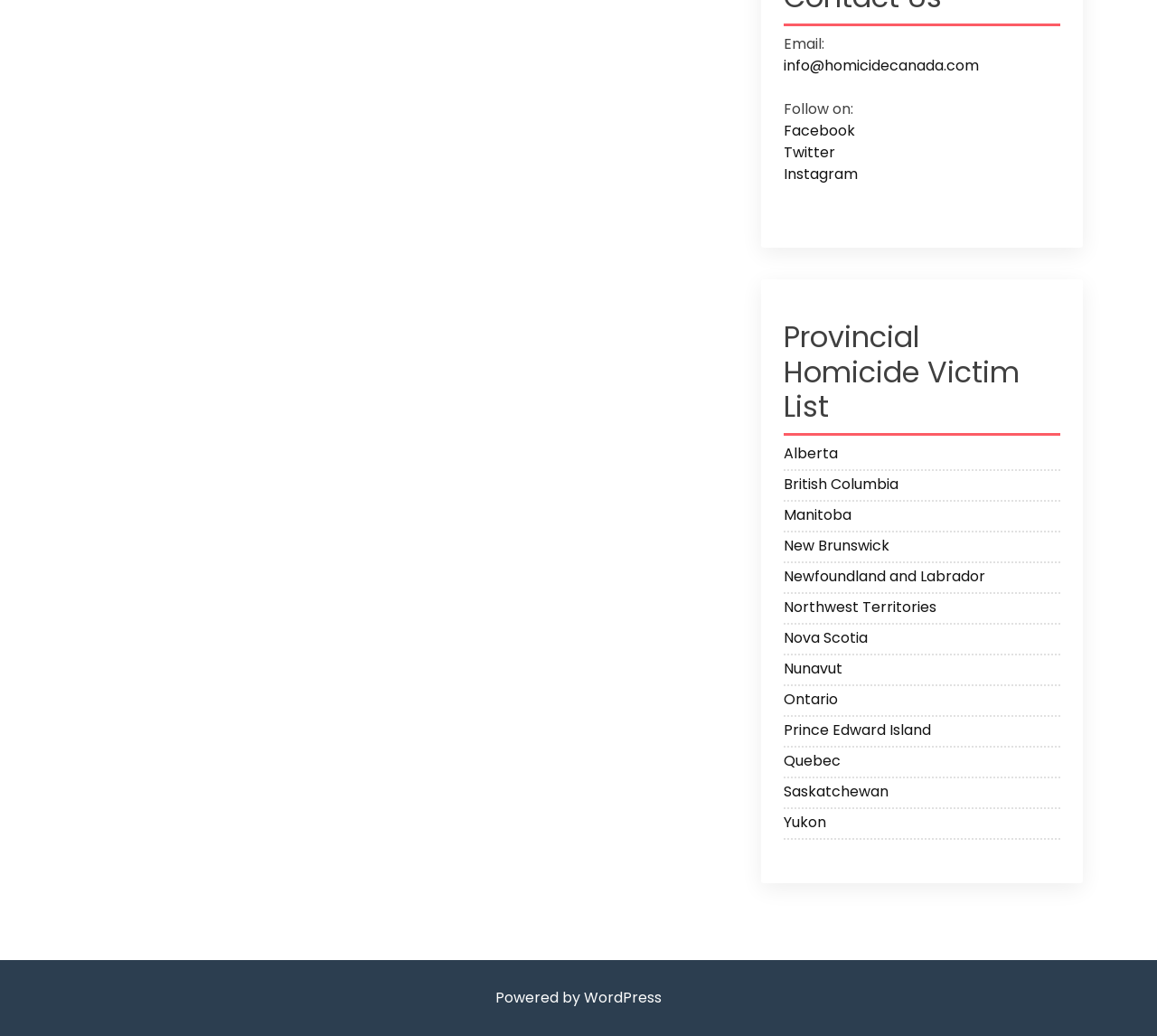Identify the bounding box coordinates of the region that needs to be clicked to carry out this instruction: "Call the phone number". Provide these coordinates as four float numbers ranging from 0 to 1, i.e., [left, top, right, bottom].

None